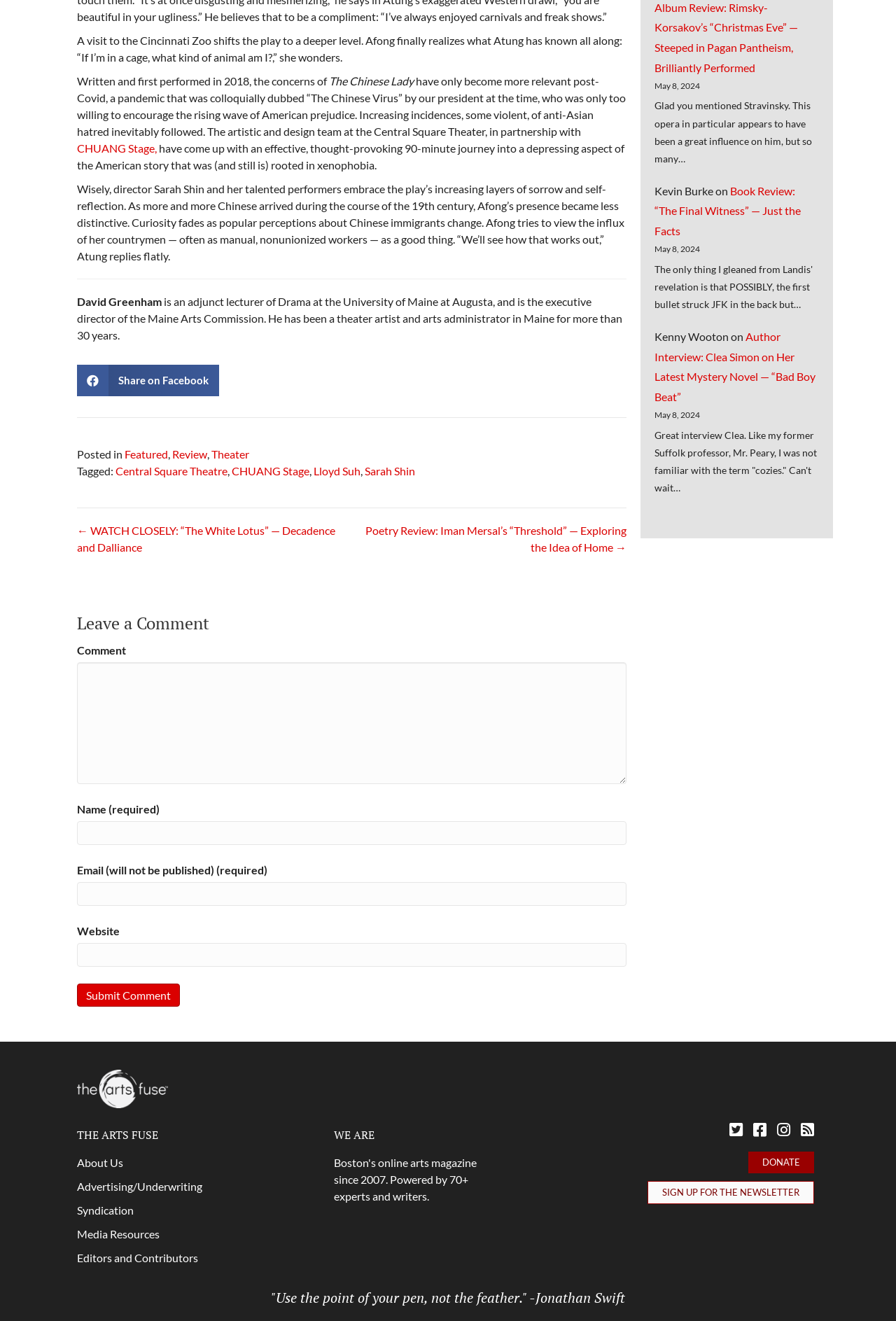Please identify the bounding box coordinates of the element's region that should be clicked to execute the following instruction: "Enter your name in the 'Name (required)' field". The bounding box coordinates must be four float numbers between 0 and 1, i.e., [left, top, right, bottom].

[0.086, 0.622, 0.699, 0.64]